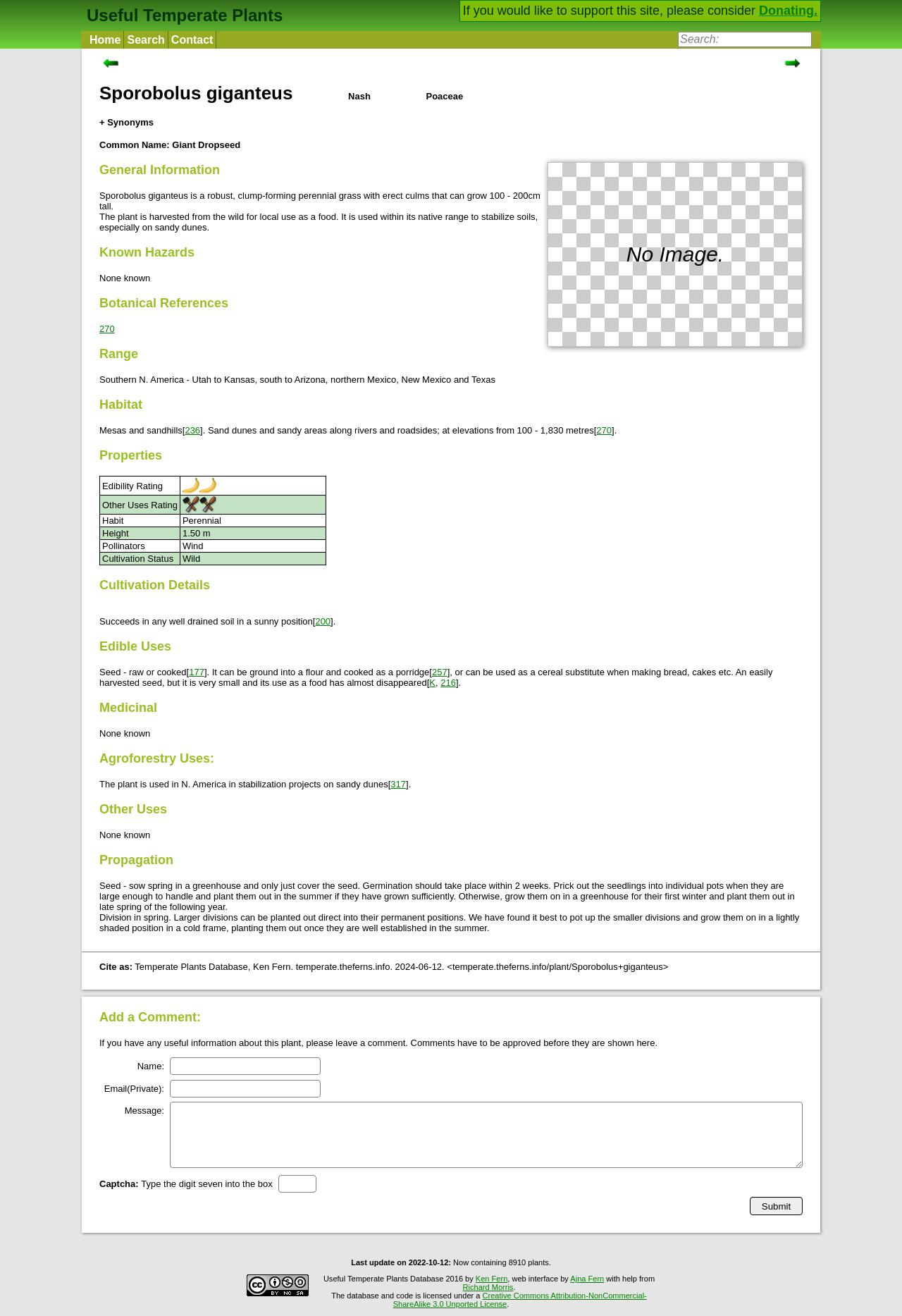Please provide the bounding box coordinates for the element that needs to be clicked to perform the instruction: "Click on the 'Donating' link". The coordinates must consist of four float numbers between 0 and 1, formatted as [left, top, right, bottom].

[0.841, 0.003, 0.906, 0.013]